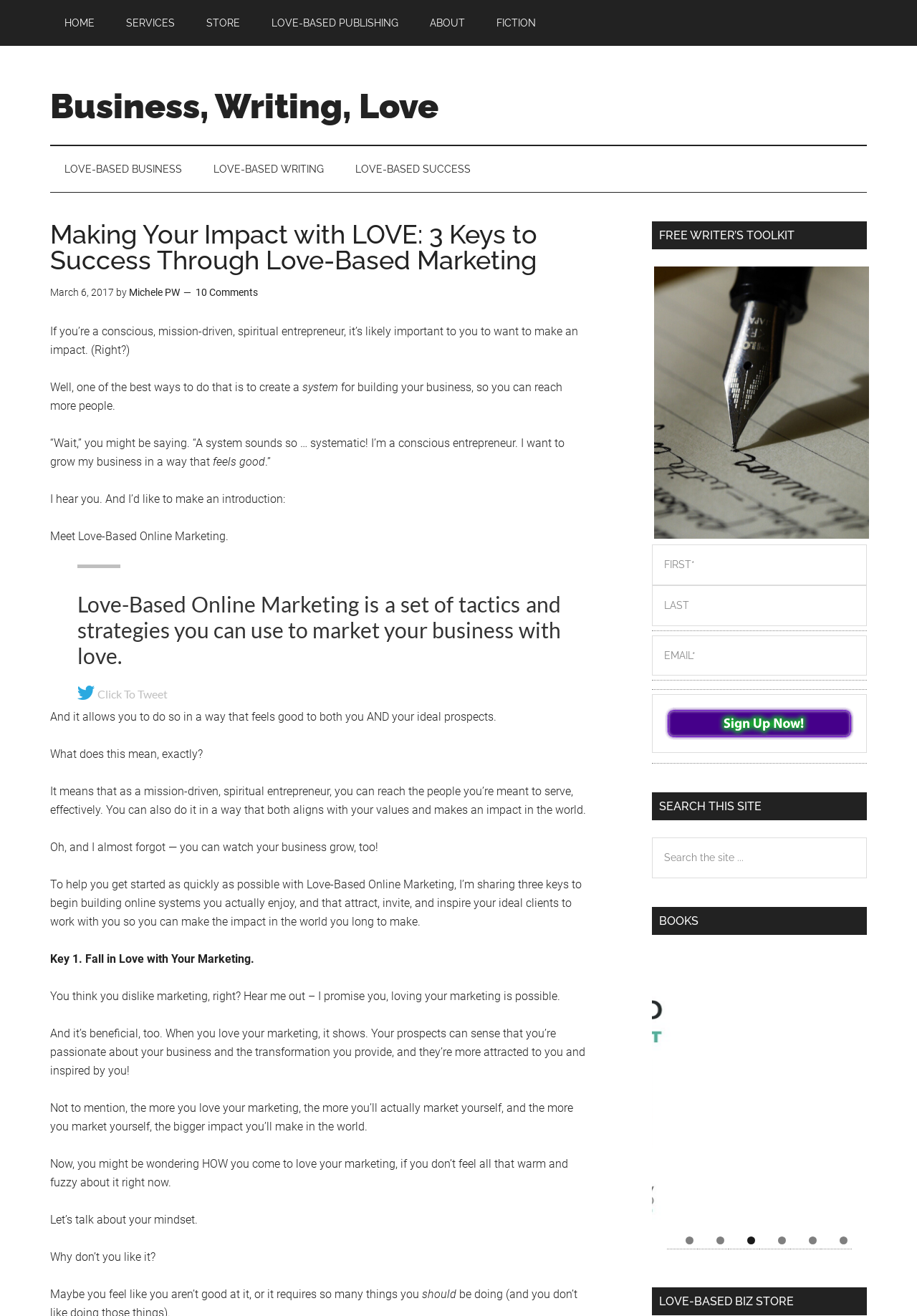Give a comprehensive overview of the webpage, including key elements.

This webpage is about making an impact with love-based marketing. At the top, there are three "Skip to" links, followed by a main navigation menu with six links: "HOME", "SERVICES", "STORE", "LOVE-BASED PUBLISHING", "ABOUT", and "FICTION". Below the navigation menu, there is a secondary navigation menu with three links: "LOVE-BASED BUSINESS", "LOVE-BASED WRITING", and "LOVE-BASED SUCCESS".

The main content of the page is an article titled "Making Your Impact with LOVE: 3 Keys to Success Through Love-Based Marketing". The article starts with a brief introduction, followed by a section that explains the importance of creating a system for building a business. The author then introduces the concept of Love-Based Online Marketing, which allows entrepreneurs to market their business in a way that feels good to both them and their ideal prospects.

The article continues with three keys to begin building online systems that attract, invite, and inspire ideal clients. The first key is to fall in love with marketing, which is possible when entrepreneurs change their mindset and focus on the benefits of marketing. The article also mentions that loving marketing leads to more passion and inspiration, which in turn attracts more clients.

On the right side of the page, there is a primary sidebar with several sections. The first section is a "FREE WRITER'S TOOLKIT" with a form to enter first name, last name, and email address. Below the form, there is a "SEARCH THIS SITE" section with a search box and a button. The next section is "BOOKS", followed by a slideshow with three slides, each featuring a book cover and a link. The slideshow has navigation controls at the bottom. Finally, there is a "LOVE-BASED BIZ STORE" section at the bottom of the sidebar.